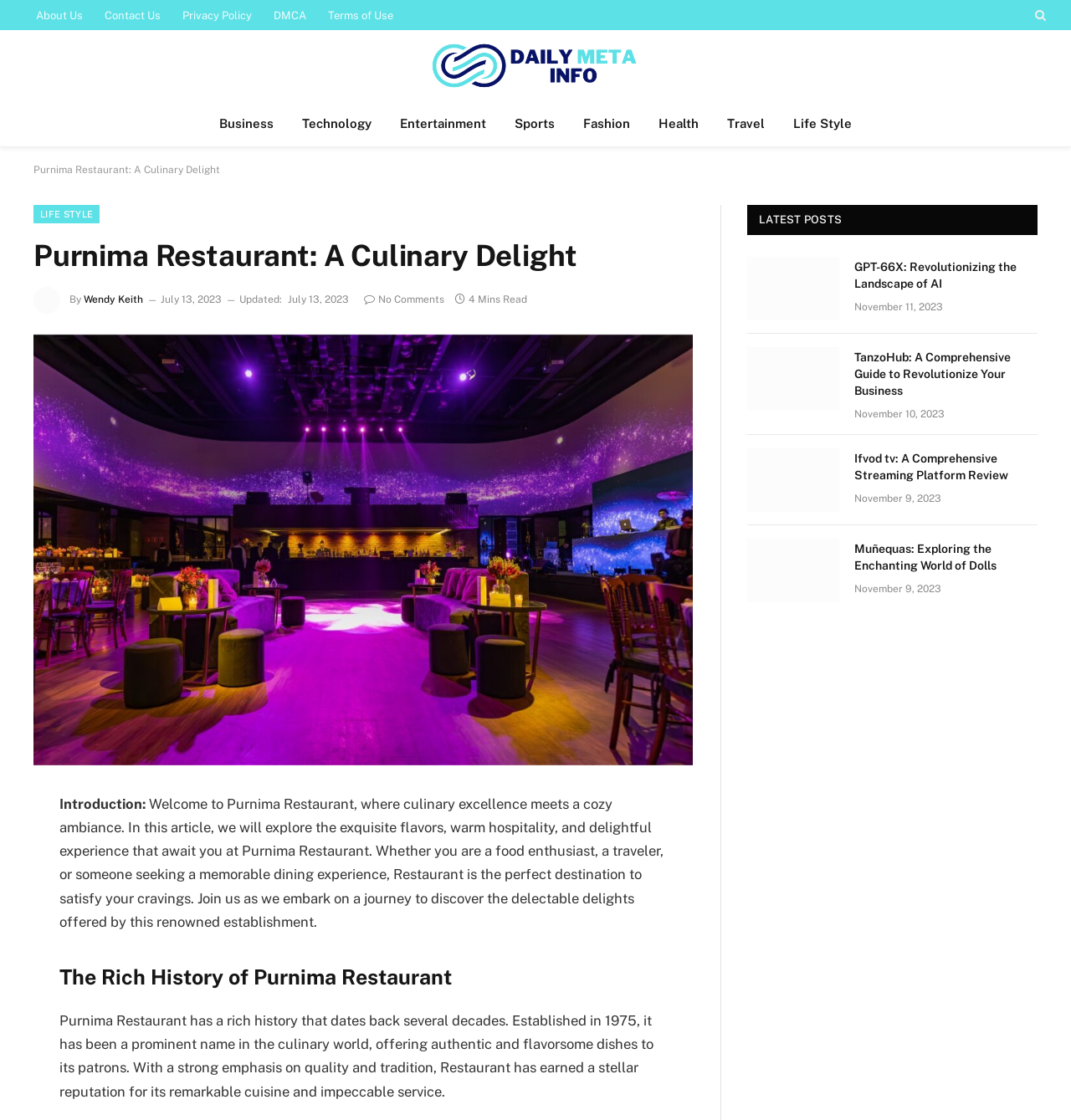Provide the bounding box coordinates of the HTML element this sentence describes: "Business".

[0.191, 0.09, 0.269, 0.131]